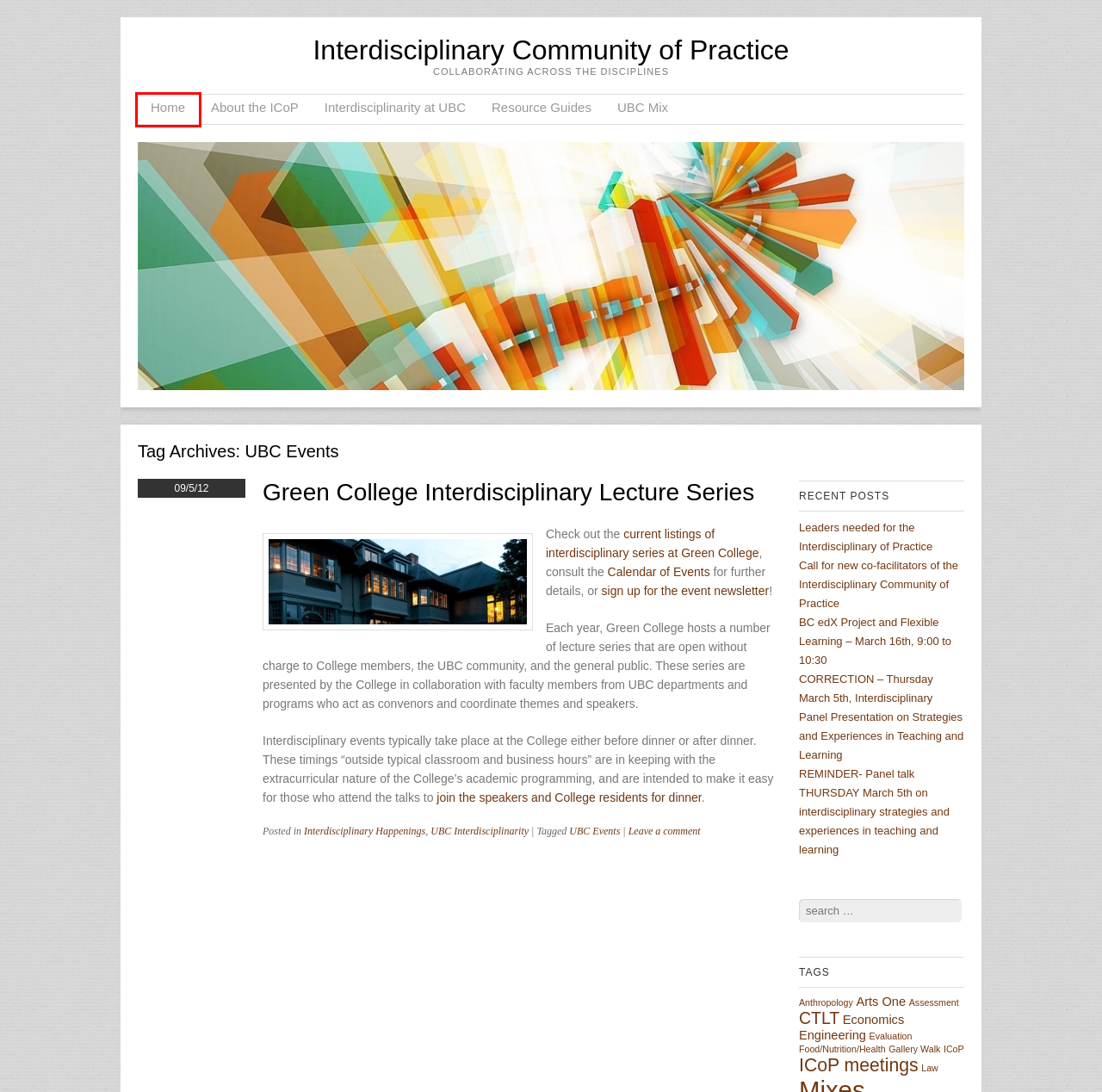Consider the screenshot of a webpage with a red bounding box and select the webpage description that best describes the new page that appears after clicking the element inside the red box. Here are the candidates:
A. Assessment | Interdisciplinary Community of Practice
B. Leaders needed for the Interdisciplinary of Practice | Interdisciplinary Community of Practice
C. ICoP meetings | Interdisciplinary Community of Practice
D. UBC Mix | Interdisciplinary Community of Practice
E. Interdisciplinarity at UBC | Interdisciplinary Community of Practice
F. Interdisciplinary Community of Practice | Collaborating across the disciplines
G. UBC Interdisciplinarity | Interdisciplinary Community of Practice
H. Anthropology | Interdisciplinary Community of Practice

F